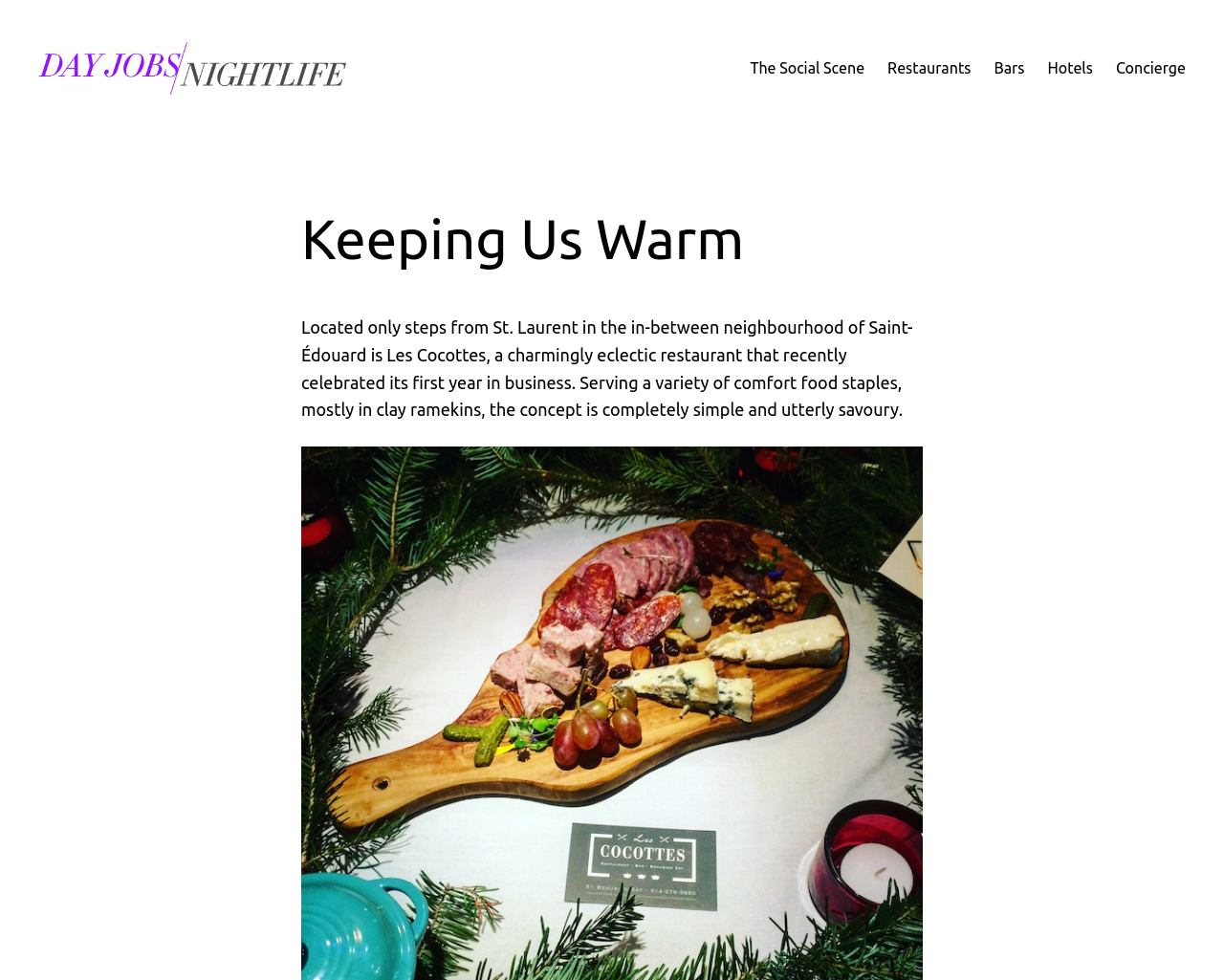Determine and generate the text content of the webpage's headline.

Keeping Us Warm